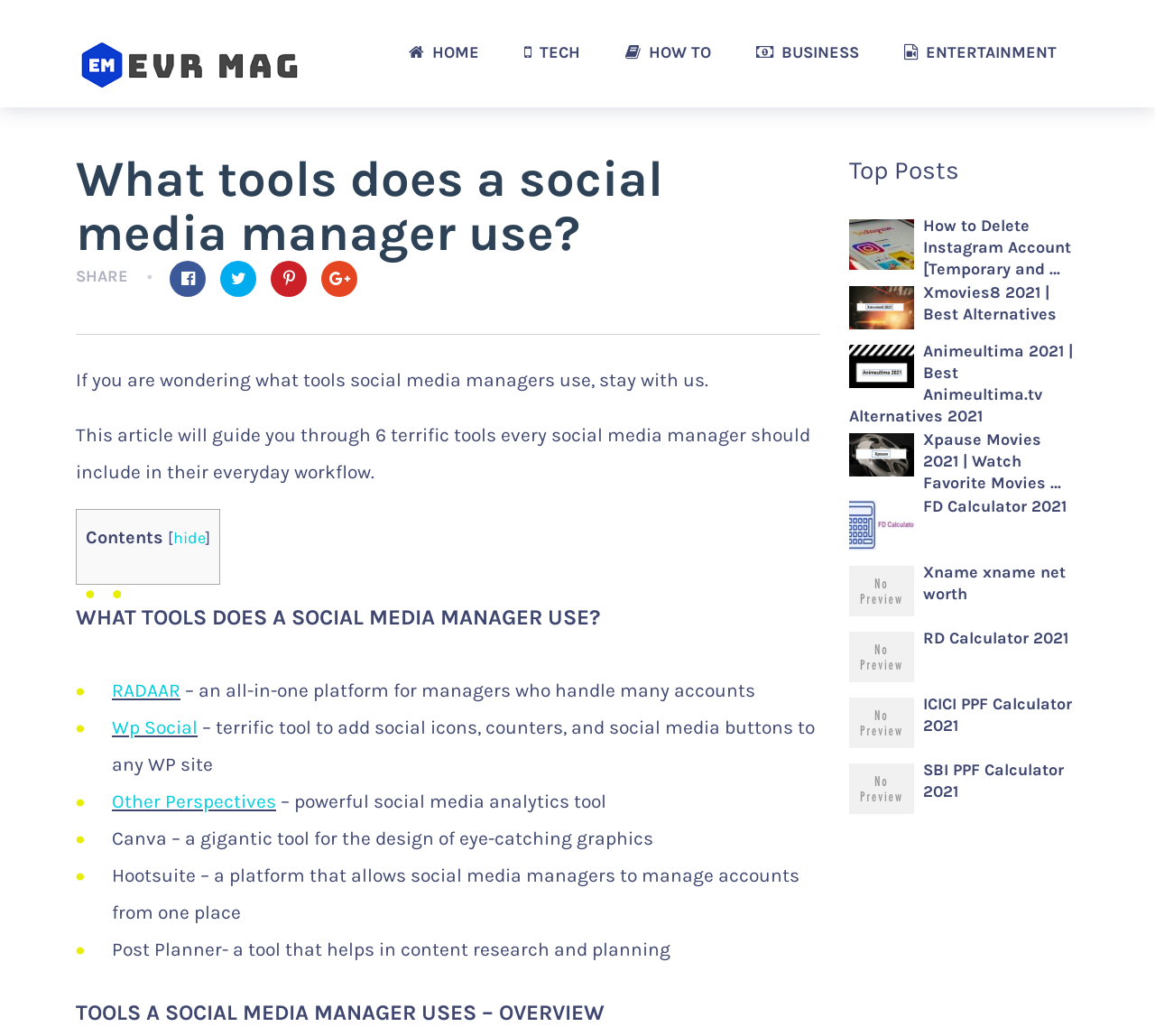What is RADAAR used for?
Refer to the image and give a detailed answer to the question.

RADAAR is an all-in-one platform for social media managers who handle many accounts, as mentioned in the article.